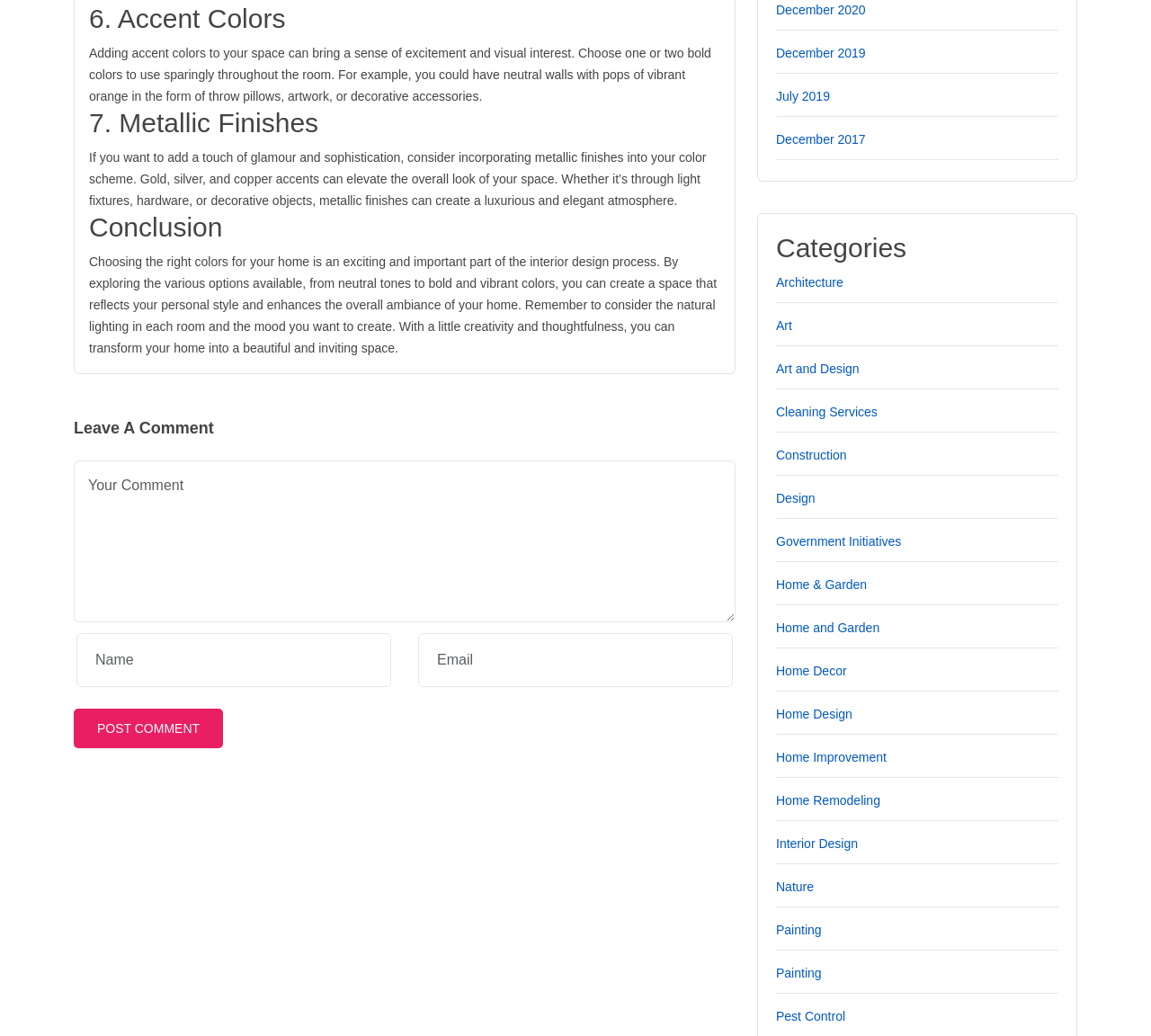Determine the bounding box coordinates of the area to click in order to meet this instruction: "Click the POST COMMENT button".

[0.064, 0.684, 0.194, 0.723]